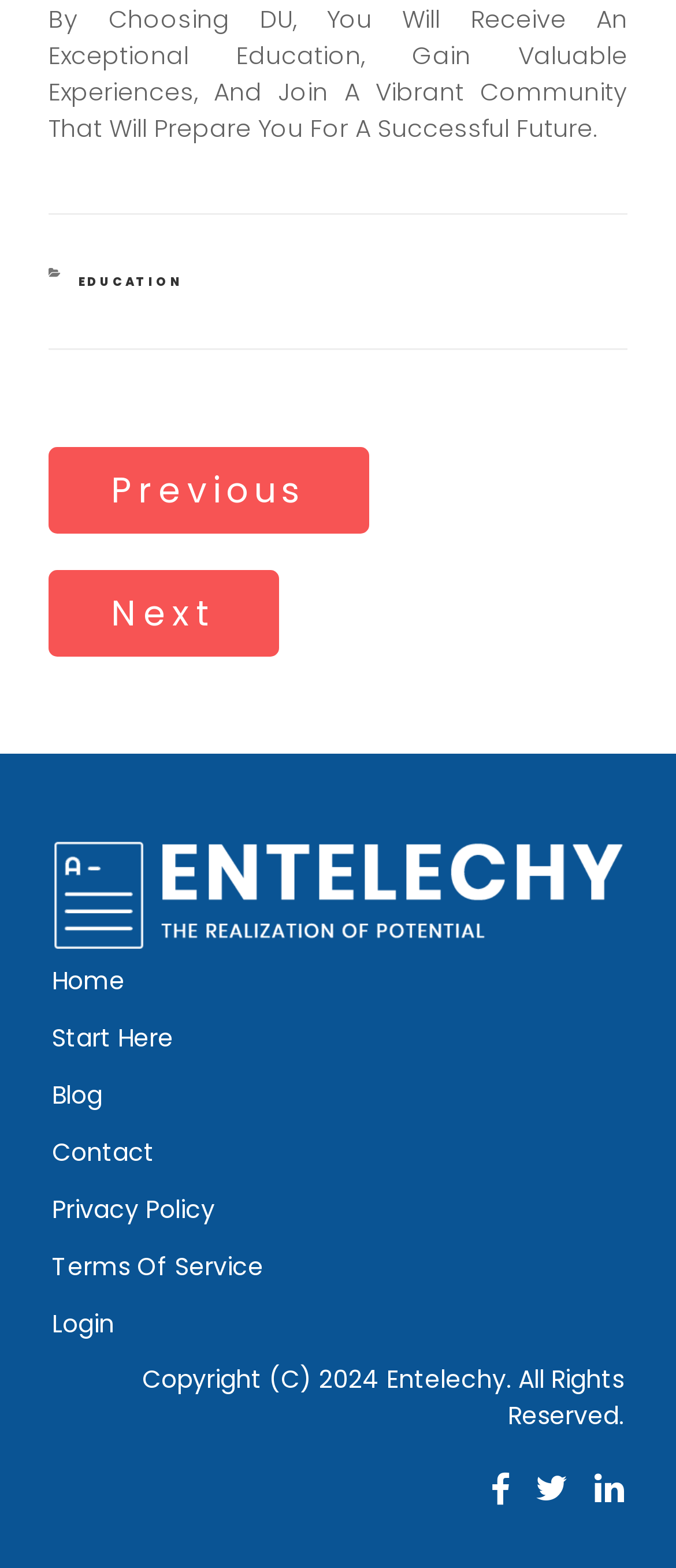Identify the bounding box coordinates for the element you need to click to achieve the following task: "read terms of service". The coordinates must be four float values ranging from 0 to 1, formatted as [left, top, right, bottom].

[0.077, 0.796, 0.39, 0.818]